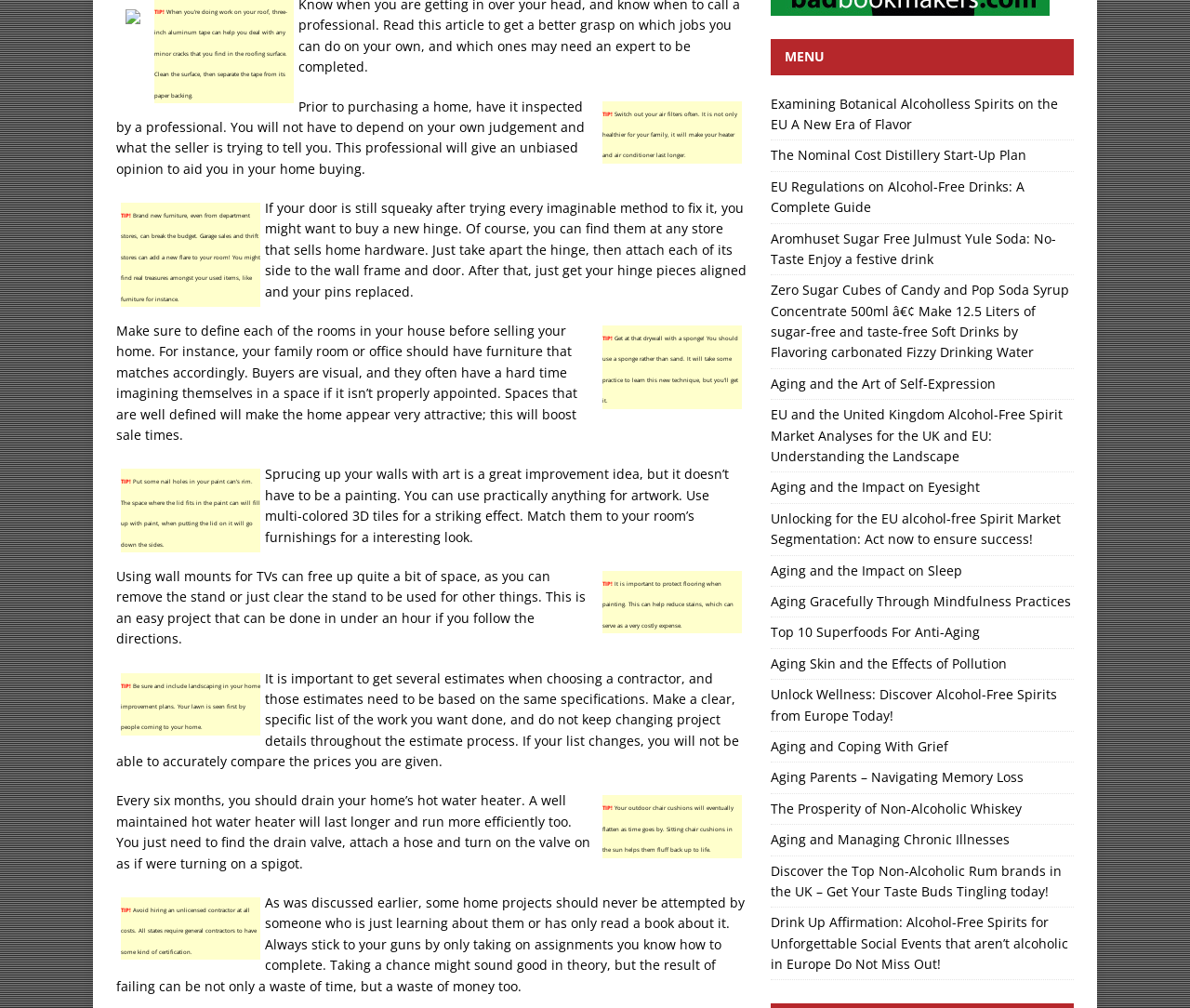Determine the bounding box coordinates for the UI element matching this description: "The Prosperity of Non-Alcoholic Whiskey".

[0.647, 0.793, 0.858, 0.811]